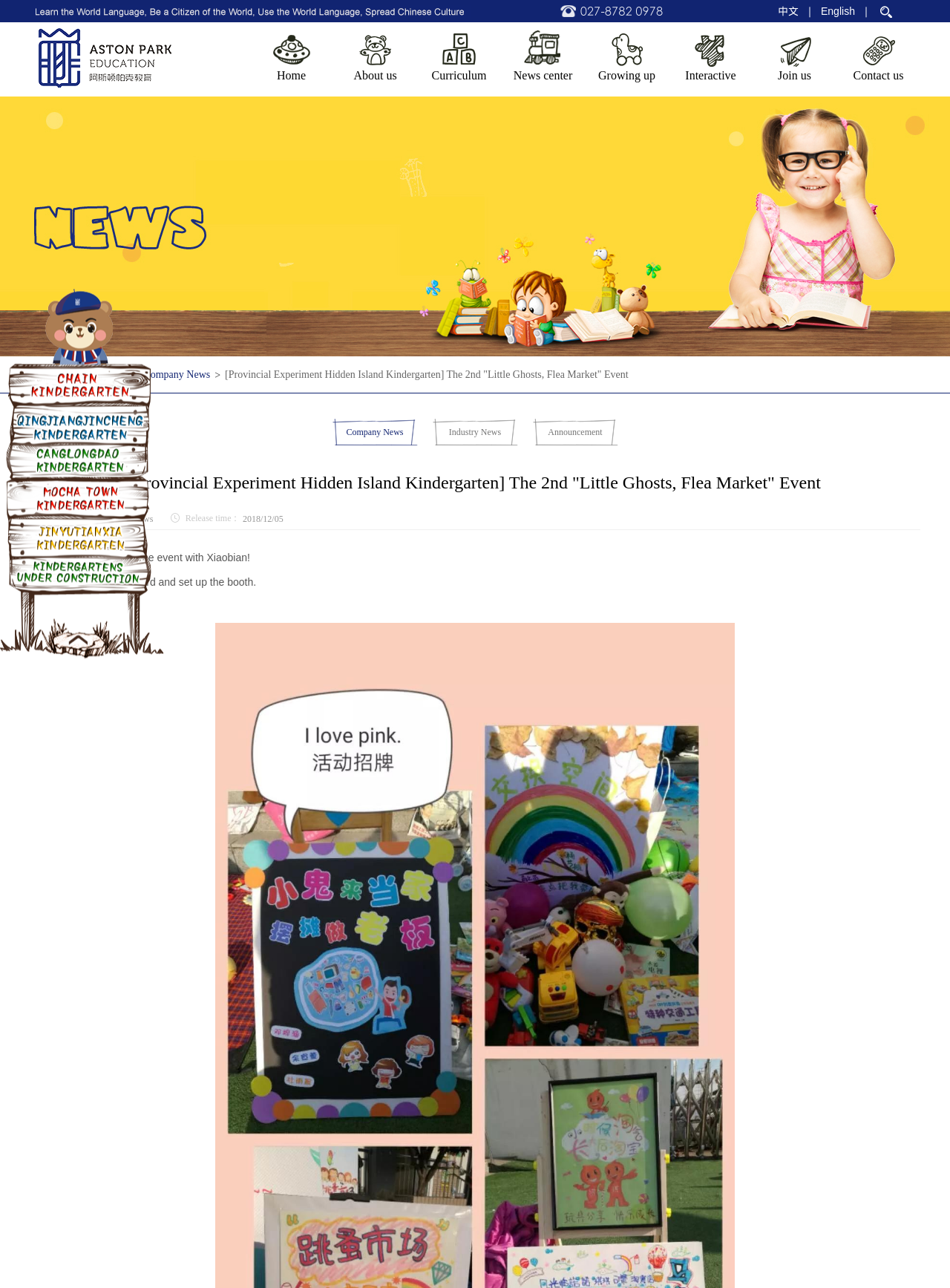Please identify the bounding box coordinates of the region to click in order to complete the task: "Read the 'News center' page". The coordinates must be four float numbers between 0 and 1, specified as [left, top, right, bottom].

[0.527, 0.017, 0.616, 0.075]